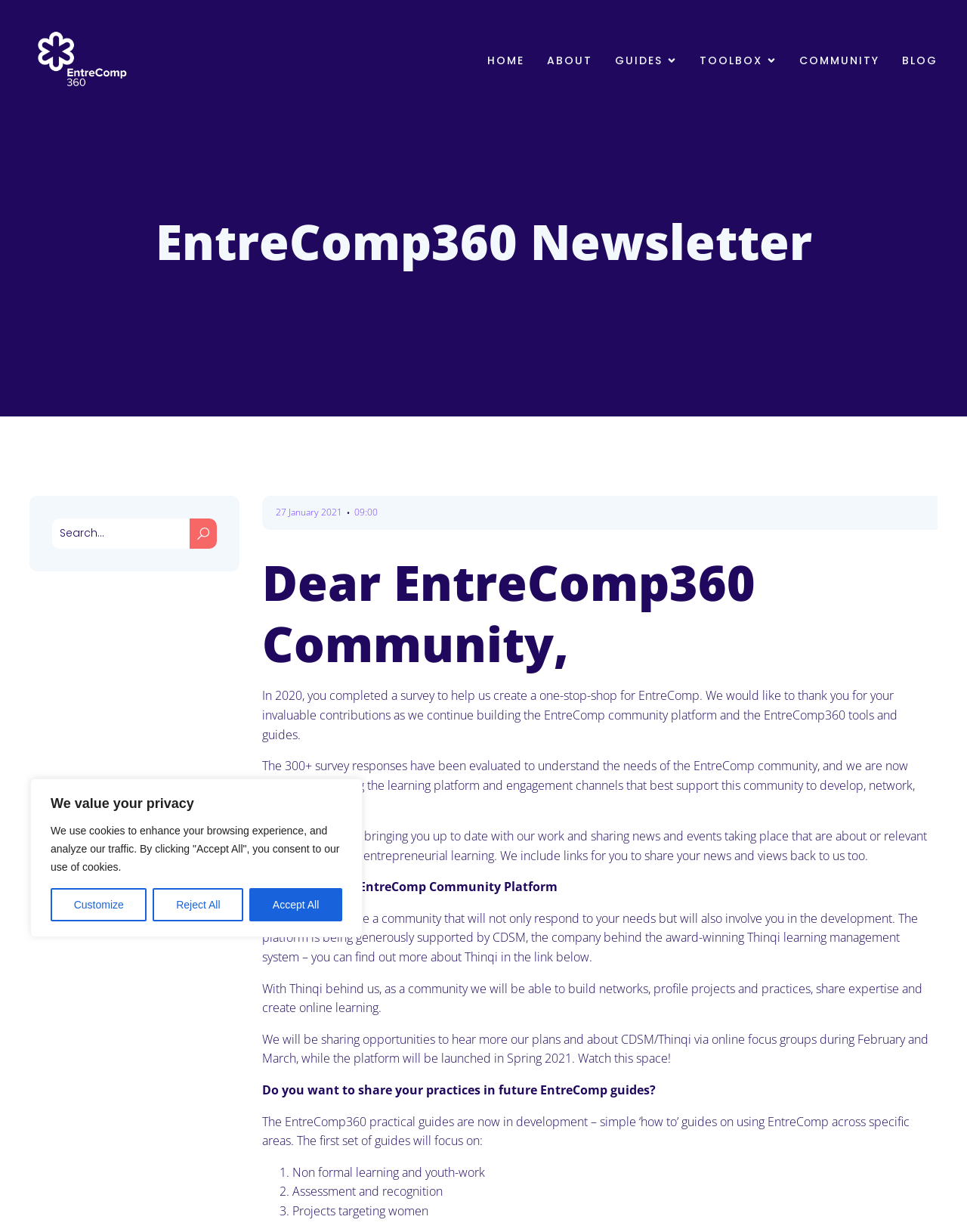Find the bounding box coordinates for the area that should be clicked to accomplish the instruction: "Search for something".

[0.054, 0.421, 0.196, 0.445]